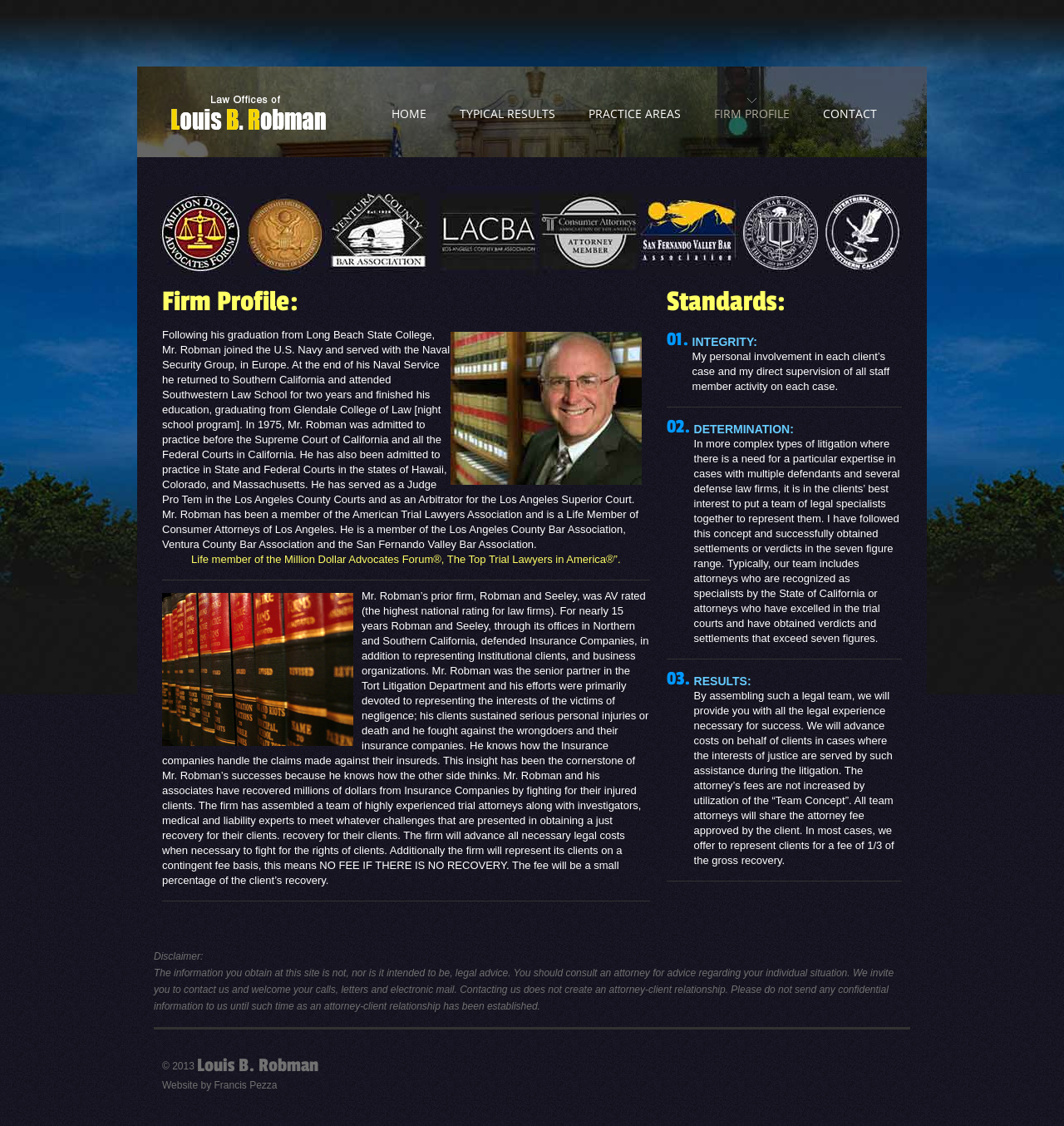What is the name of the organization that Mr. Robman is a life member of?
Please describe in detail the information shown in the image to answer the question.

The answer can be found in the StaticText element that reads 'Life member of the Million Dollar Advocates Forum®, The Top Trial Lawyers in America®’.